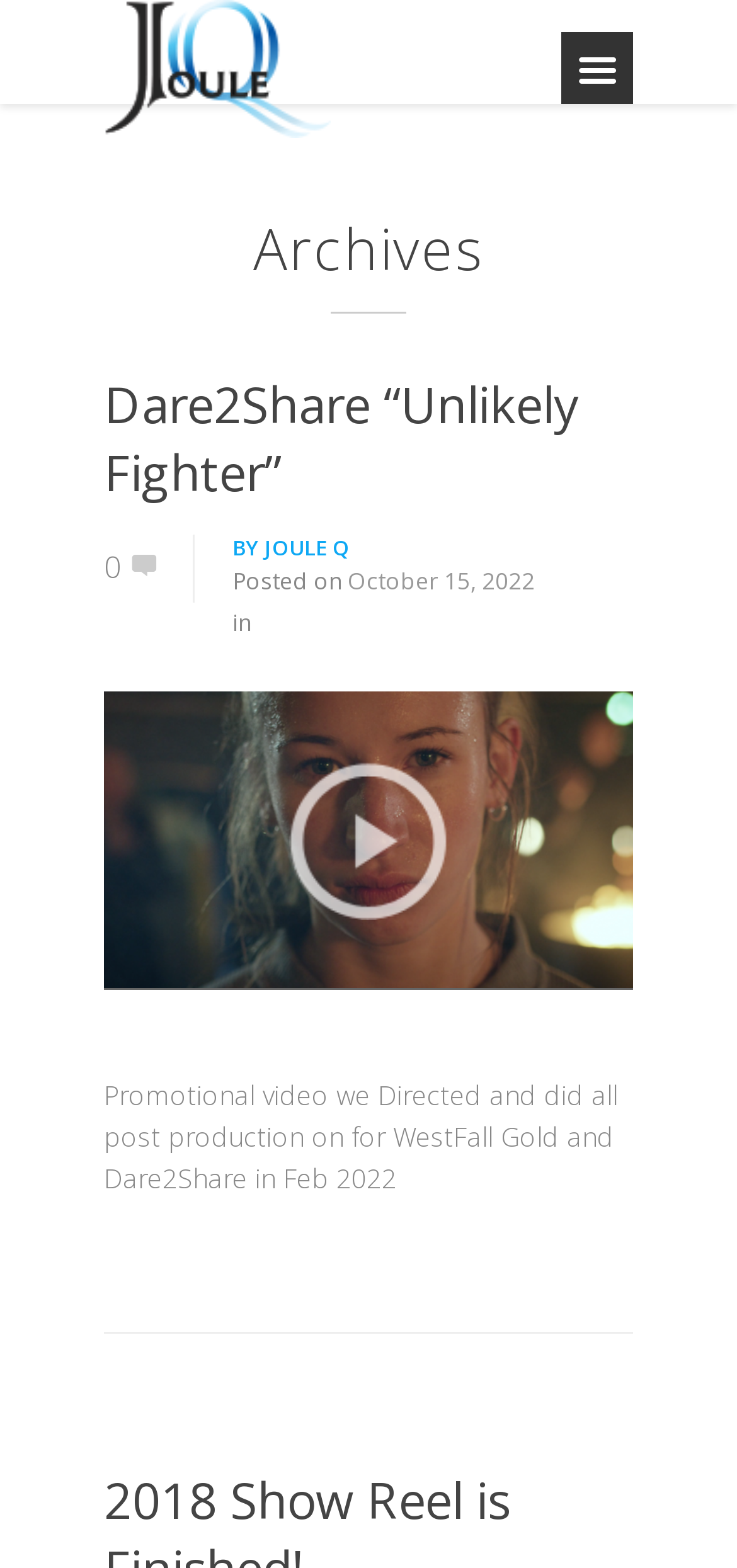Find the bounding box coordinates for the HTML element described in this sentence: "October 15, 2022". Provide the coordinates as four float numbers between 0 and 1, in the format [left, top, right, bottom].

[0.472, 0.36, 0.726, 0.381]